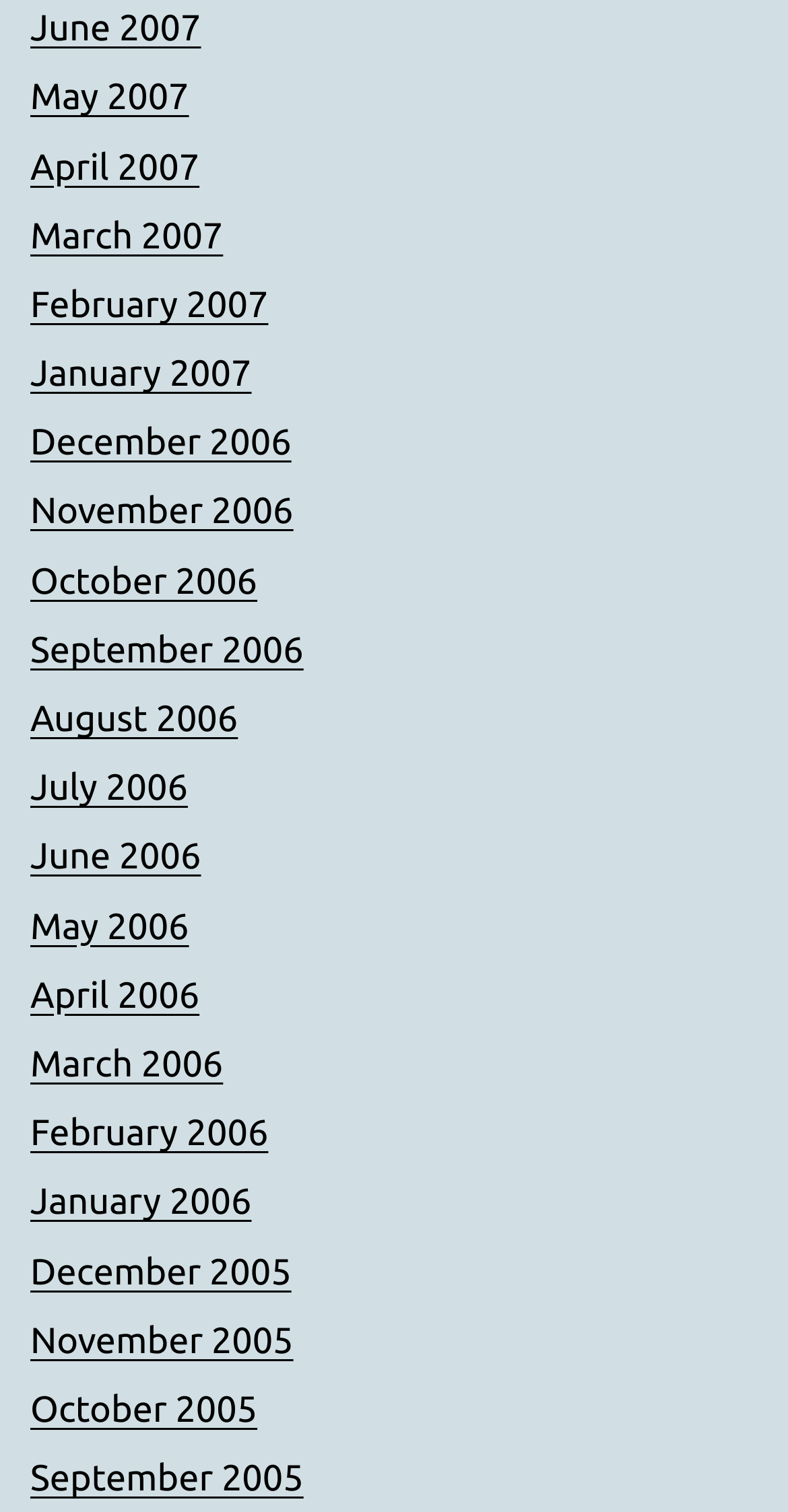Pinpoint the bounding box coordinates for the area that should be clicked to perform the following instruction: "view January 2006".

[0.038, 0.782, 0.319, 0.809]